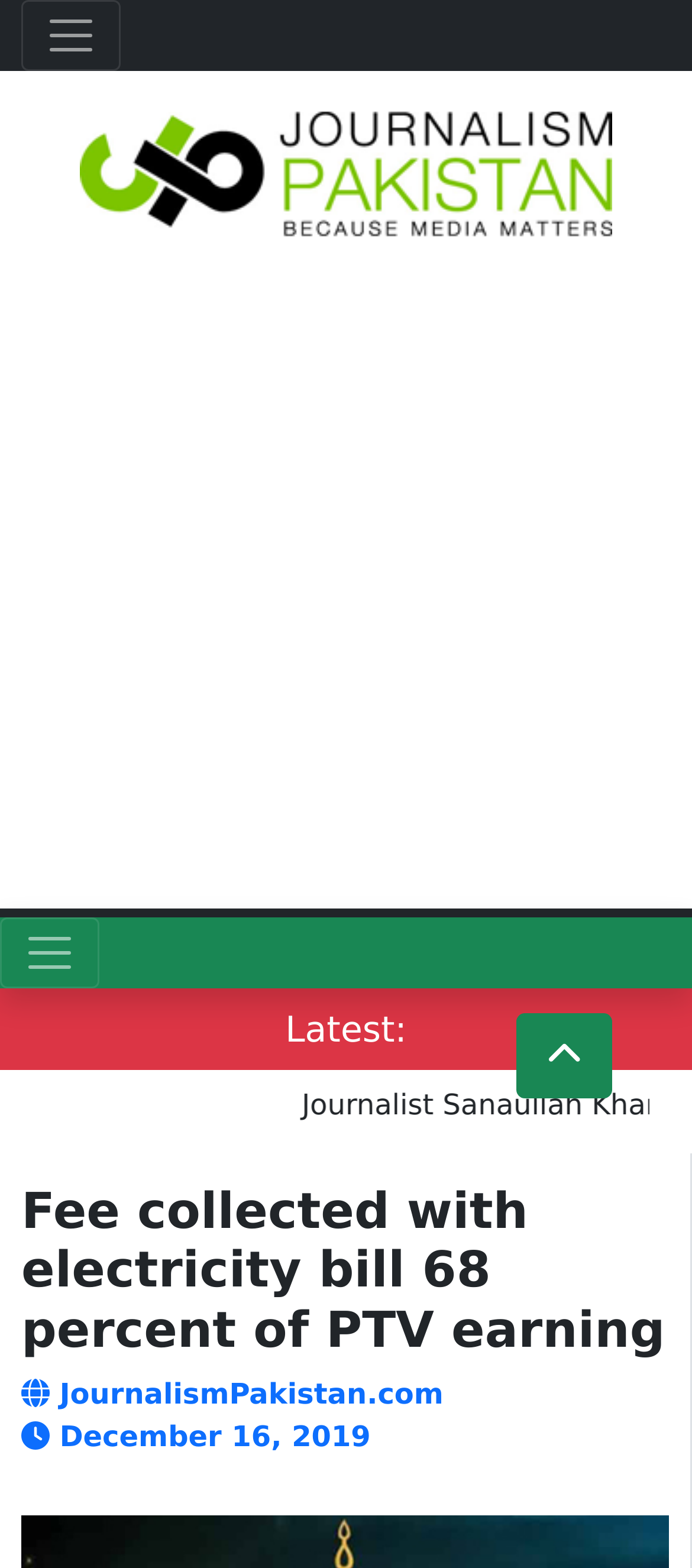Examine the image and give a thorough answer to the following question:
What percentage of PTV earning is from fee collected with electricity bill?

The answer can be found in the heading element 'Fee collected with electricity bill 68 percent of PTV earning' which is located at the bottom of the webpage. The heading clearly states that 68 percent of PTV earning is from fee collected with electricity bill.